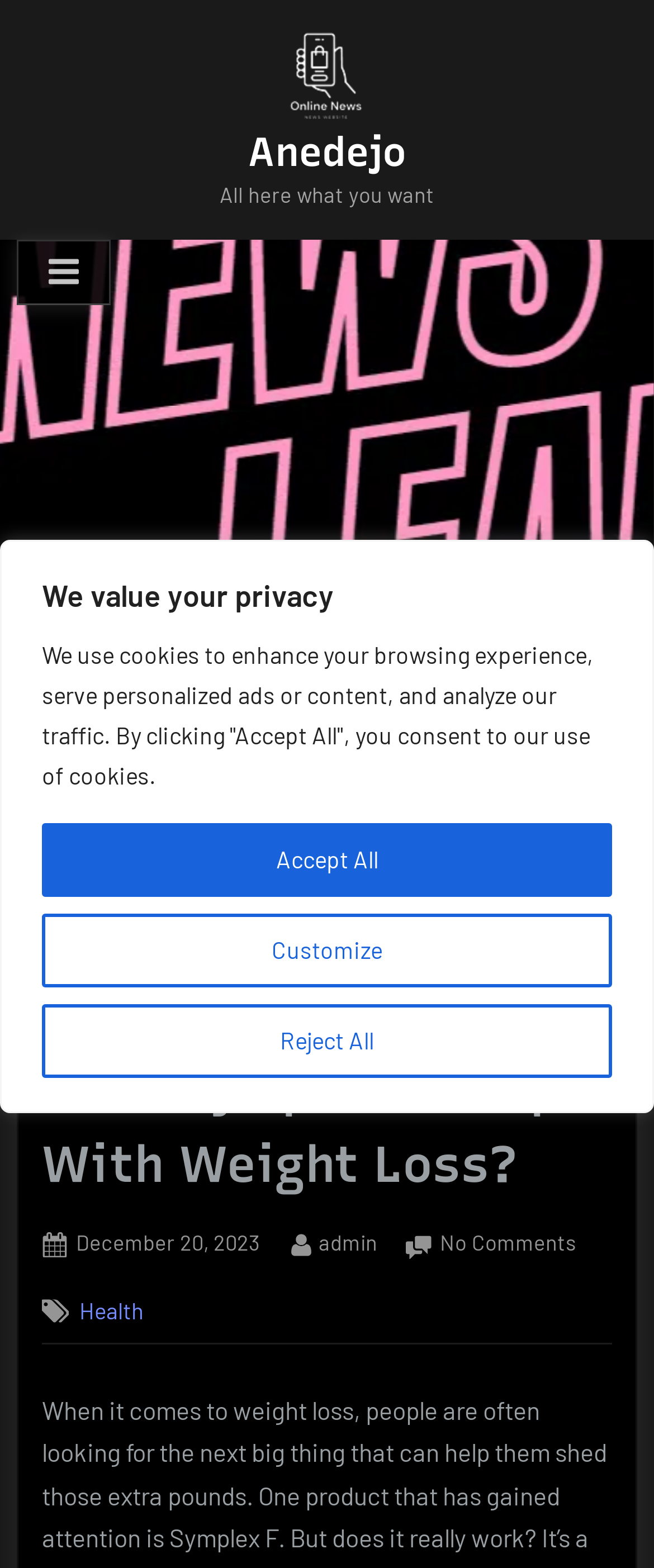Determine the bounding box coordinates for the UI element matching this description: "aria-label="Toggle Primary Menu"".

[0.026, 0.153, 0.169, 0.195]